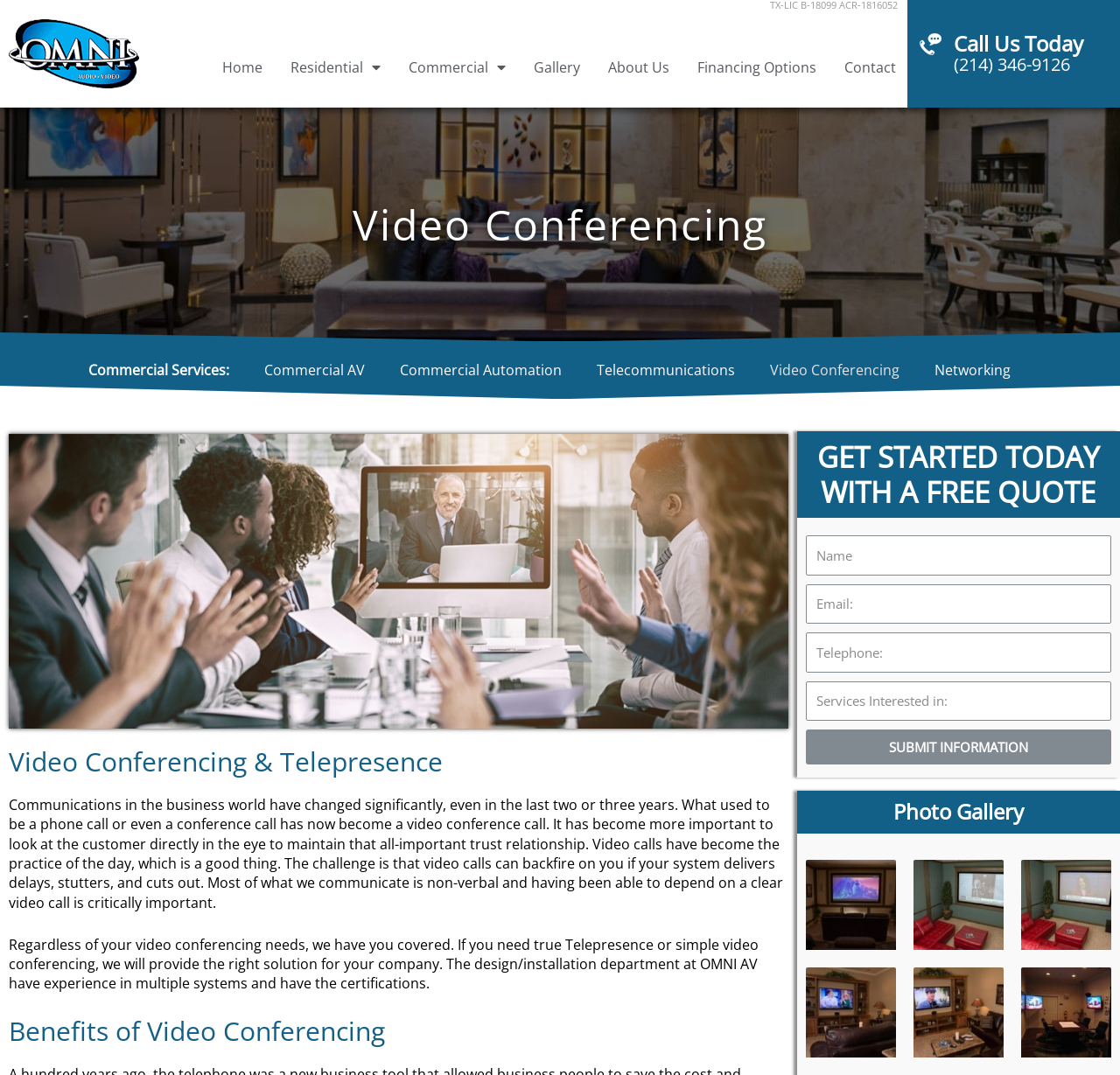Given the description "Video Conferencing", determine the bounding box of the corresponding UI element.

[0.672, 0.326, 0.818, 0.363]